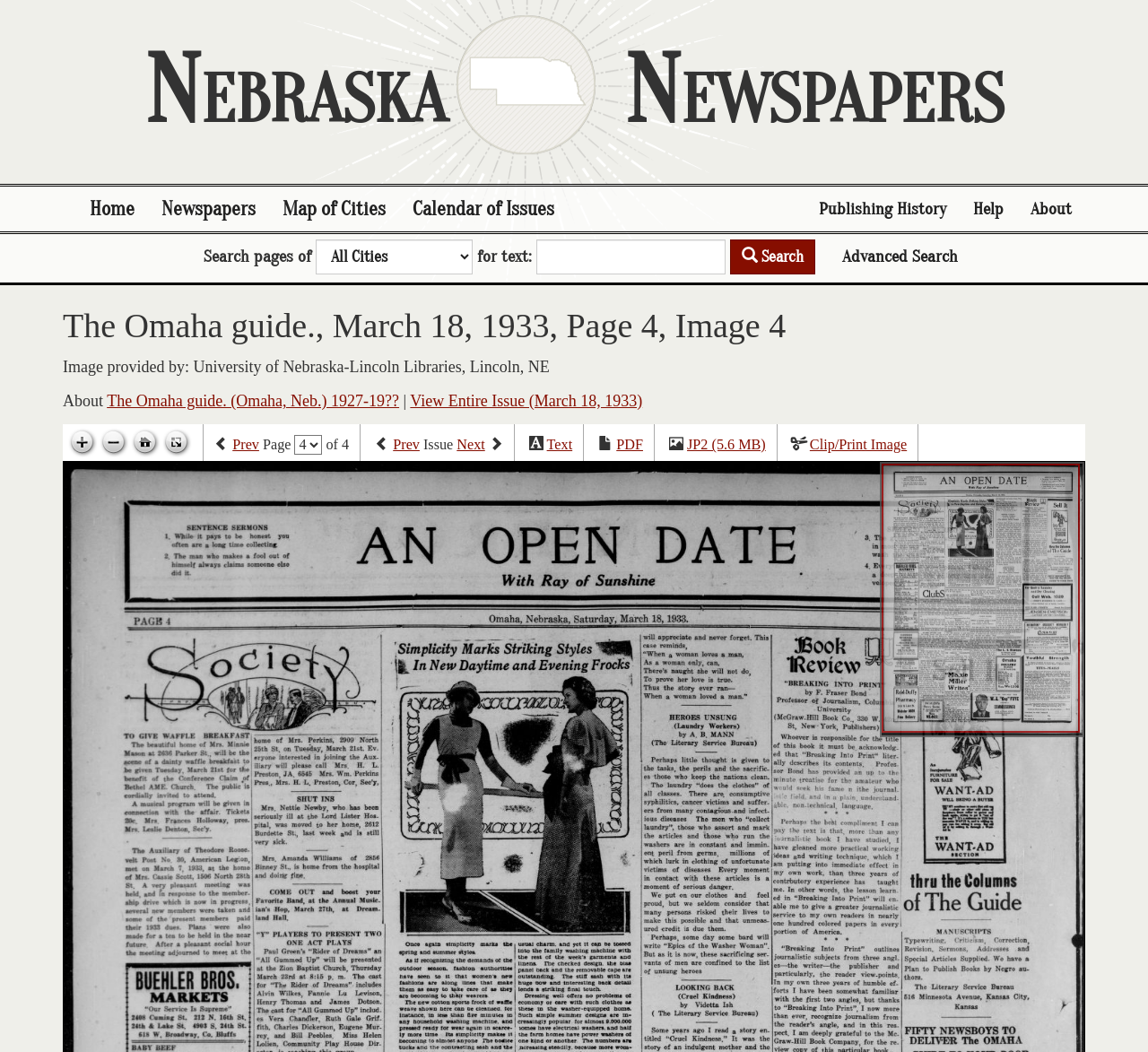Specify the bounding box coordinates of the element's area that should be clicked to execute the given instruction: "Search". The coordinates should be four float numbers between 0 and 1, i.e., [left, top, right, bottom].

None